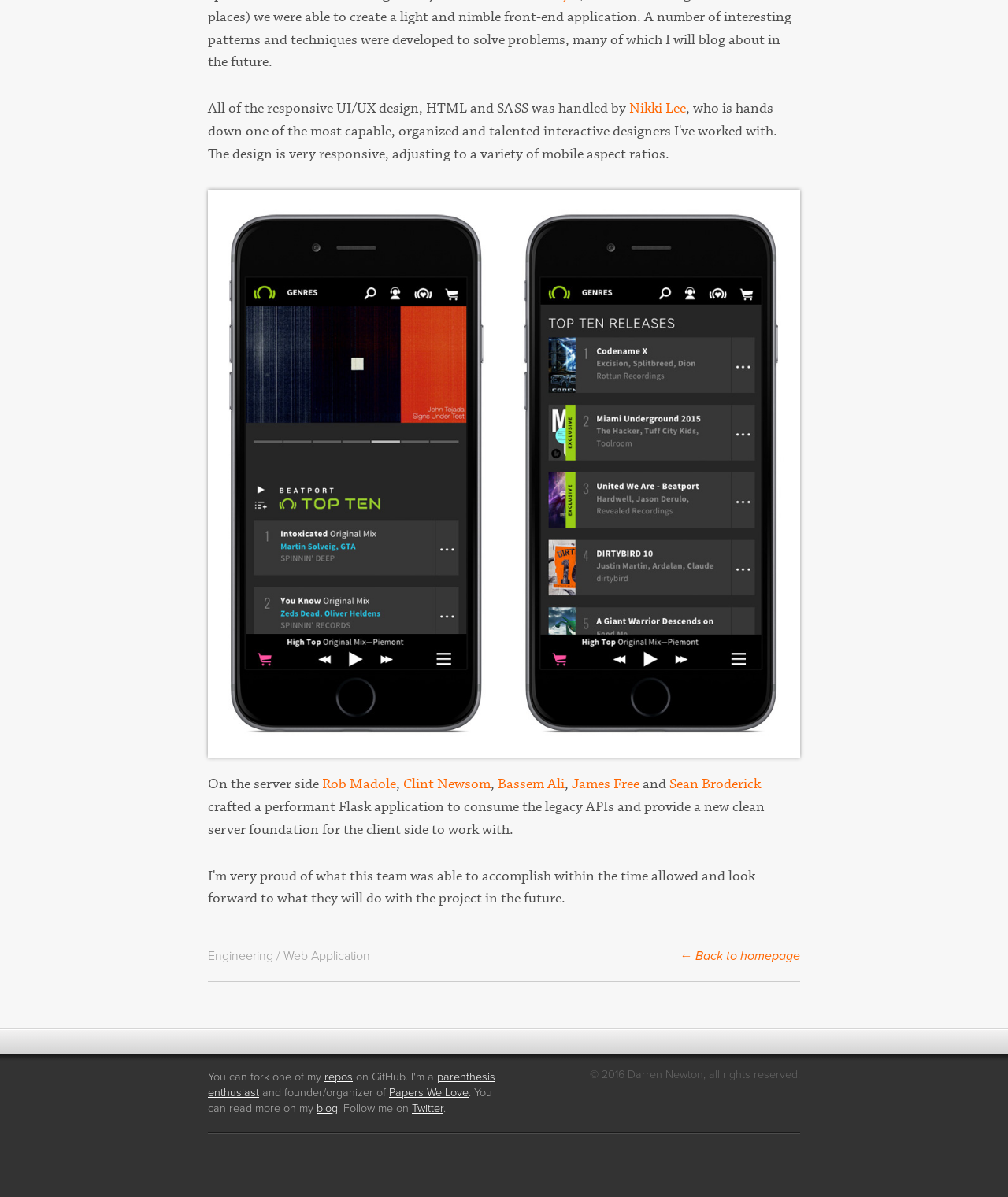Locate the bounding box coordinates of the area that needs to be clicked to fulfill the following instruction: "Read more on the blog". The coordinates should be in the format of four float numbers between 0 and 1, namely [left, top, right, bottom].

[0.314, 0.921, 0.335, 0.932]